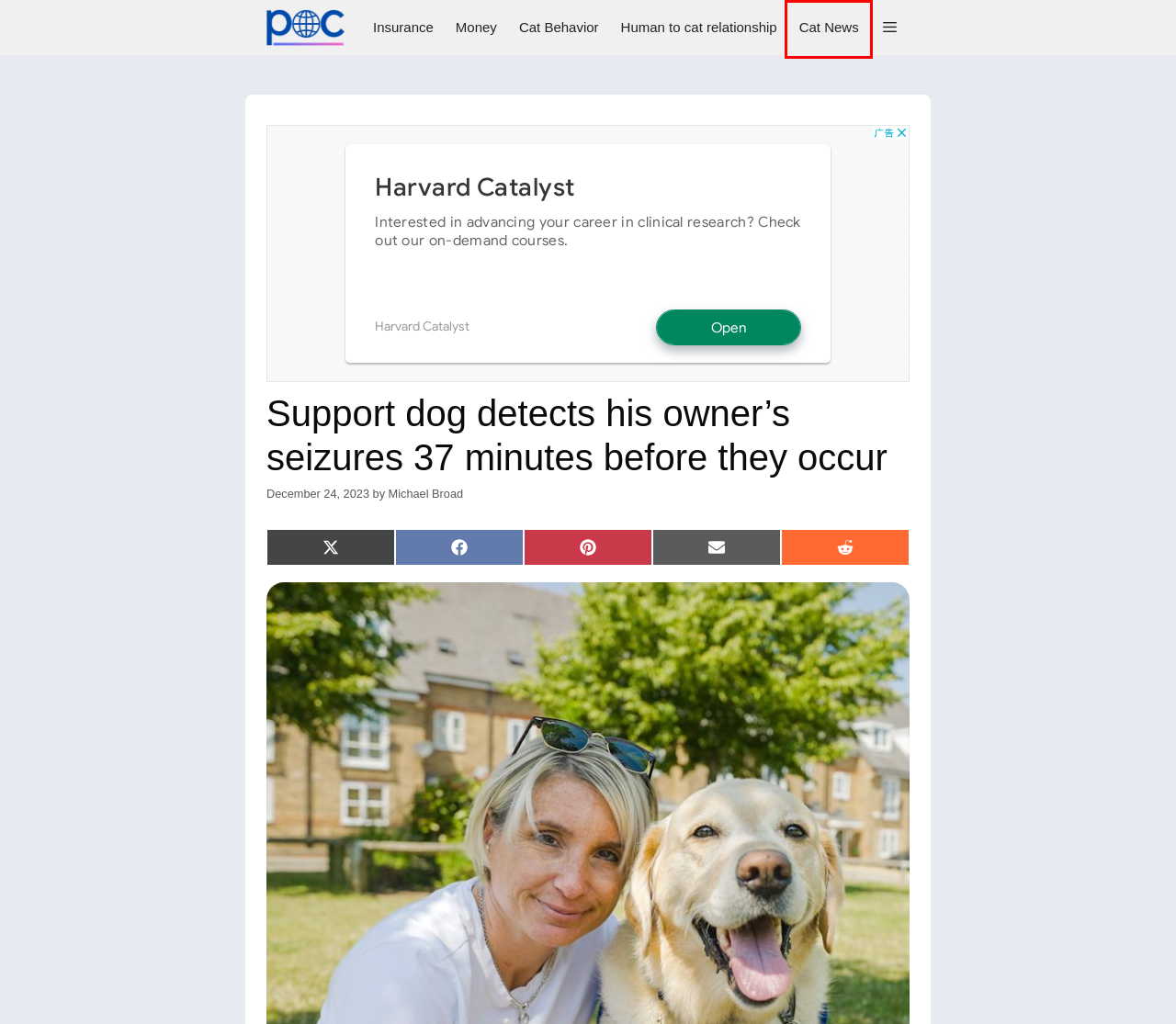You are given a screenshot of a webpage with a red bounding box around an element. Choose the most fitting webpage description for the page that appears after clicking the element within the red bounding box. Here are the candidates:
A. Michael Broad – A Michael Broad Blog
B. Cat Behavior – Michael Broad
C. money – Michael Broad
D. insurance – Michael Broad
E. Michael Broad – Michael Broad
F. Cat News – Michael Broad
G. Human to cat relationship – Michael Broad
H. dogs – Michael Broad

F